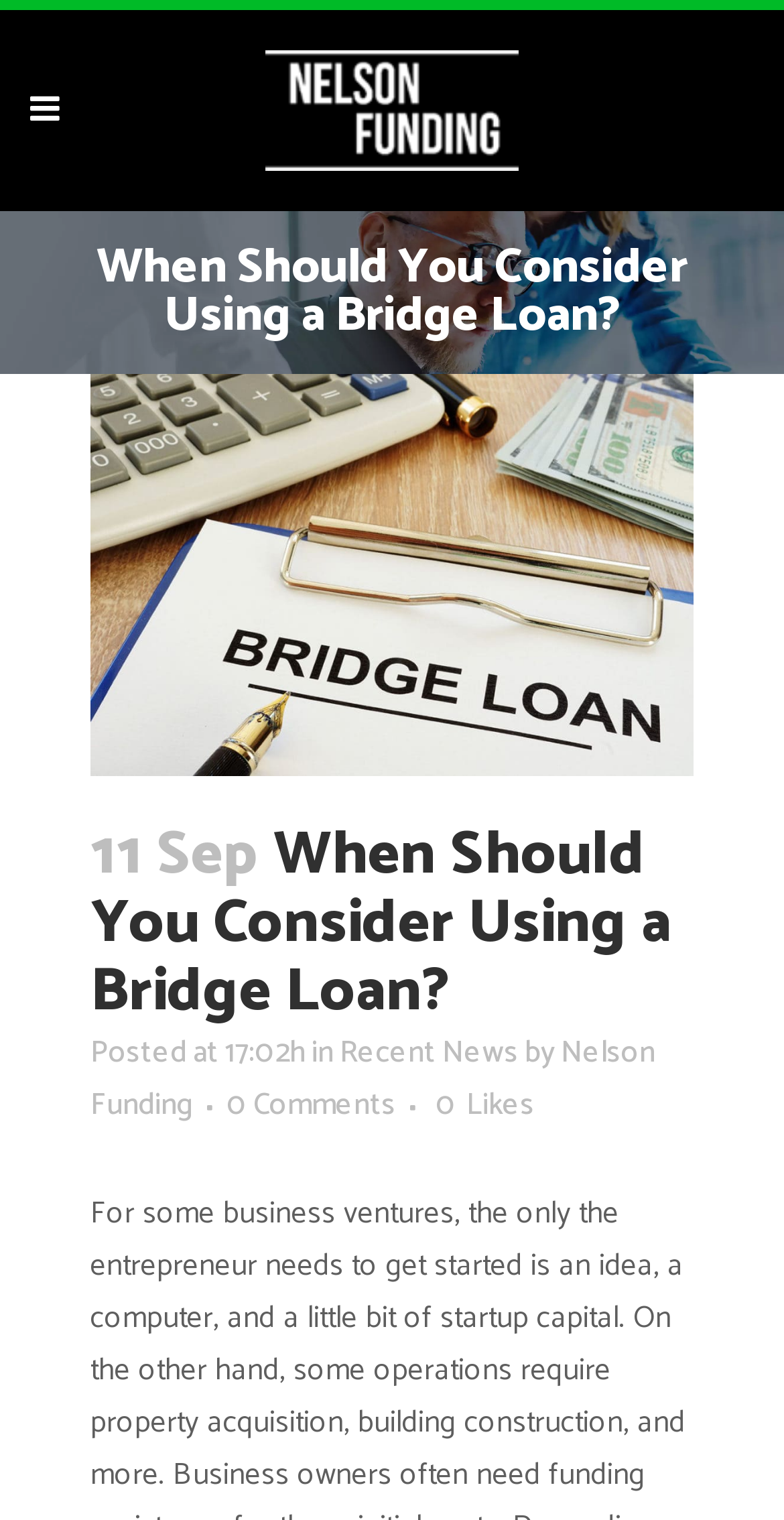Give the bounding box coordinates for this UI element: "0 Comments". The coordinates should be four float numbers between 0 and 1, arranged as [left, top, right, bottom].

[0.29, 0.711, 0.505, 0.744]